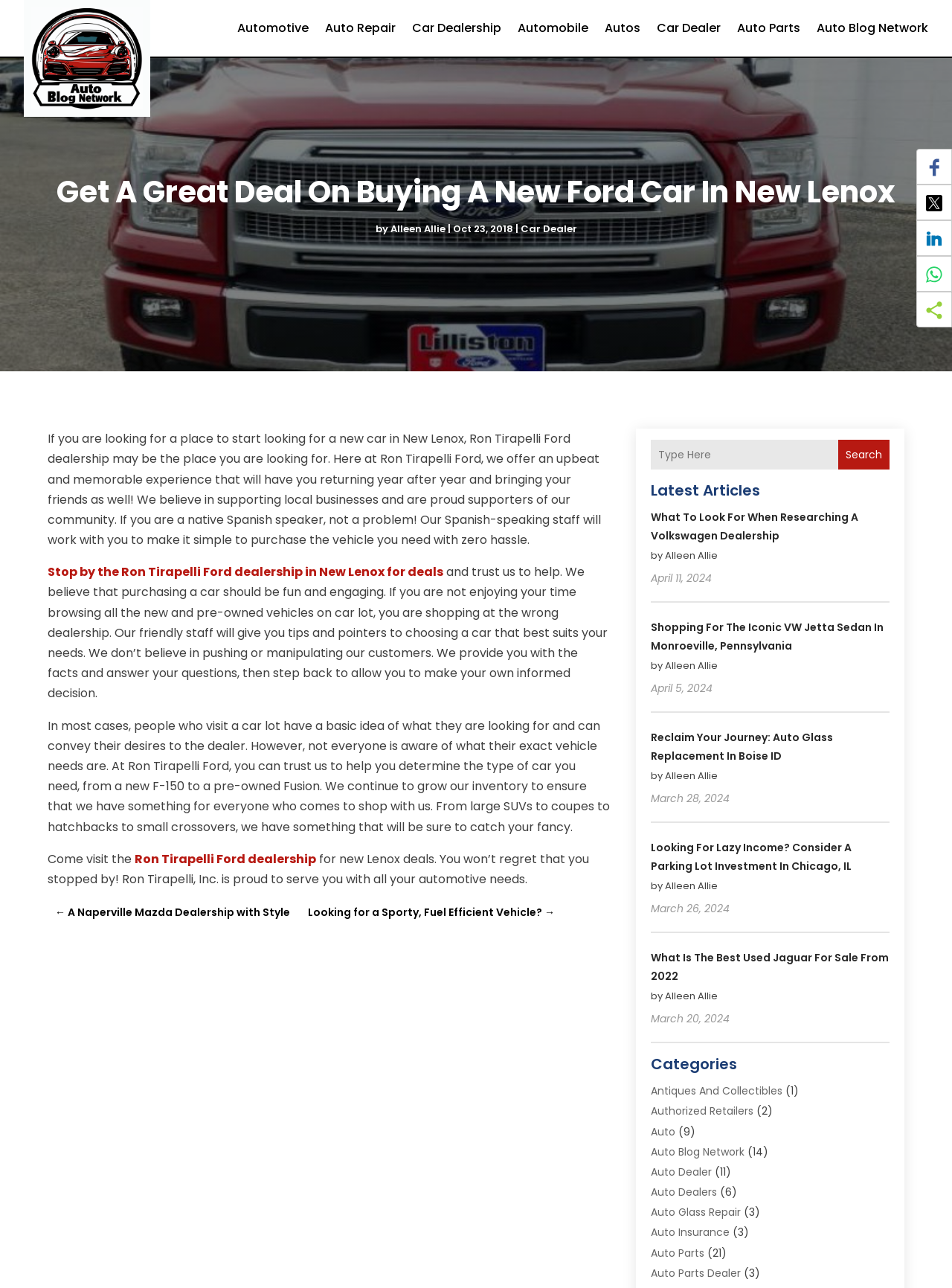Determine the bounding box coordinates of the region to click in order to accomplish the following instruction: "Read the latest article". Provide the coordinates as four float numbers between 0 and 1, specifically [left, top, right, bottom].

[0.684, 0.396, 0.902, 0.422]